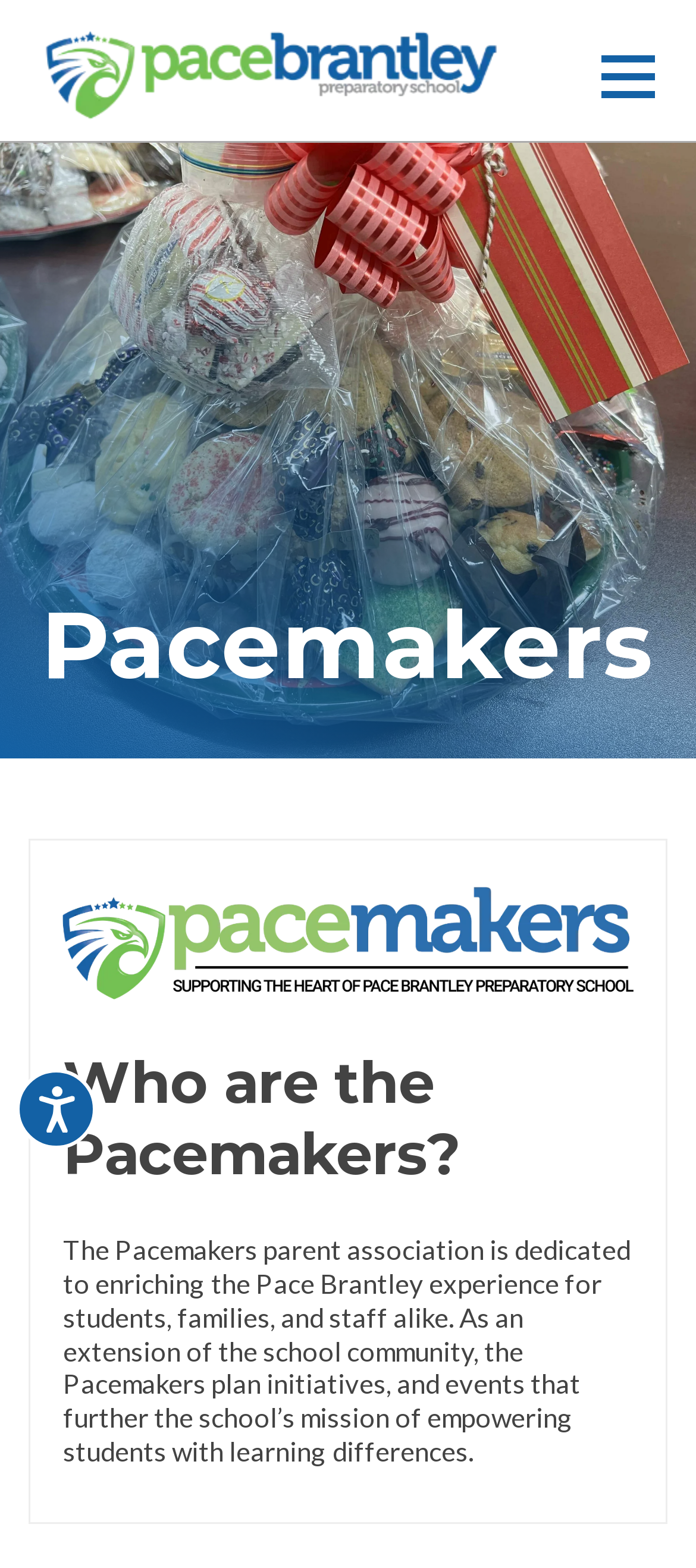Please respond to the question using a single word or phrase:
What is the name of the parent association?

Pacemakers